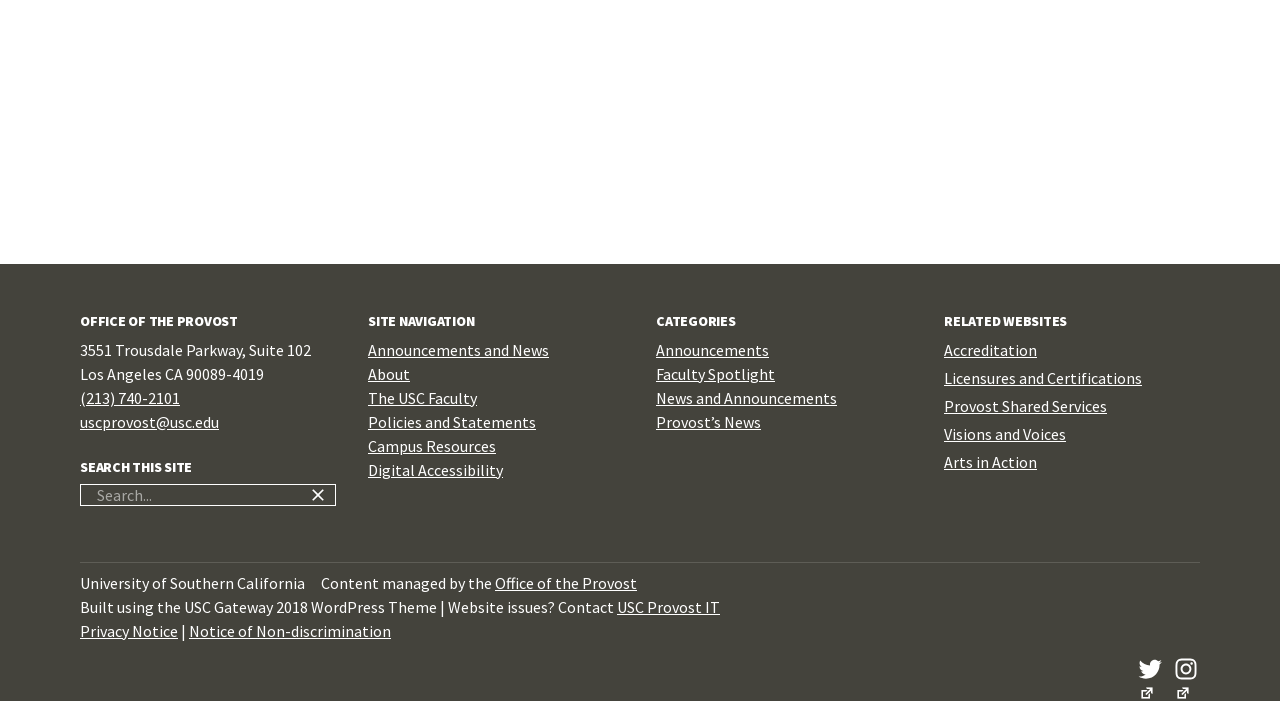What is the purpose of the search bar?
Based on the visual content, answer with a single word or a brief phrase.

To search the site